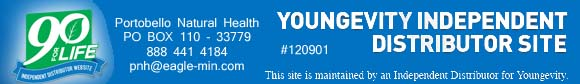What is the background color of the banner?
Refer to the image and offer an in-depth and detailed answer to the question.

The bold blue background of the banner is likely intended to draw attention to the distributor's identity and reinforce their connection to health and wellness through quality nutritional offerings. The use of a bold color helps to make the banner more visible and eye-catching.